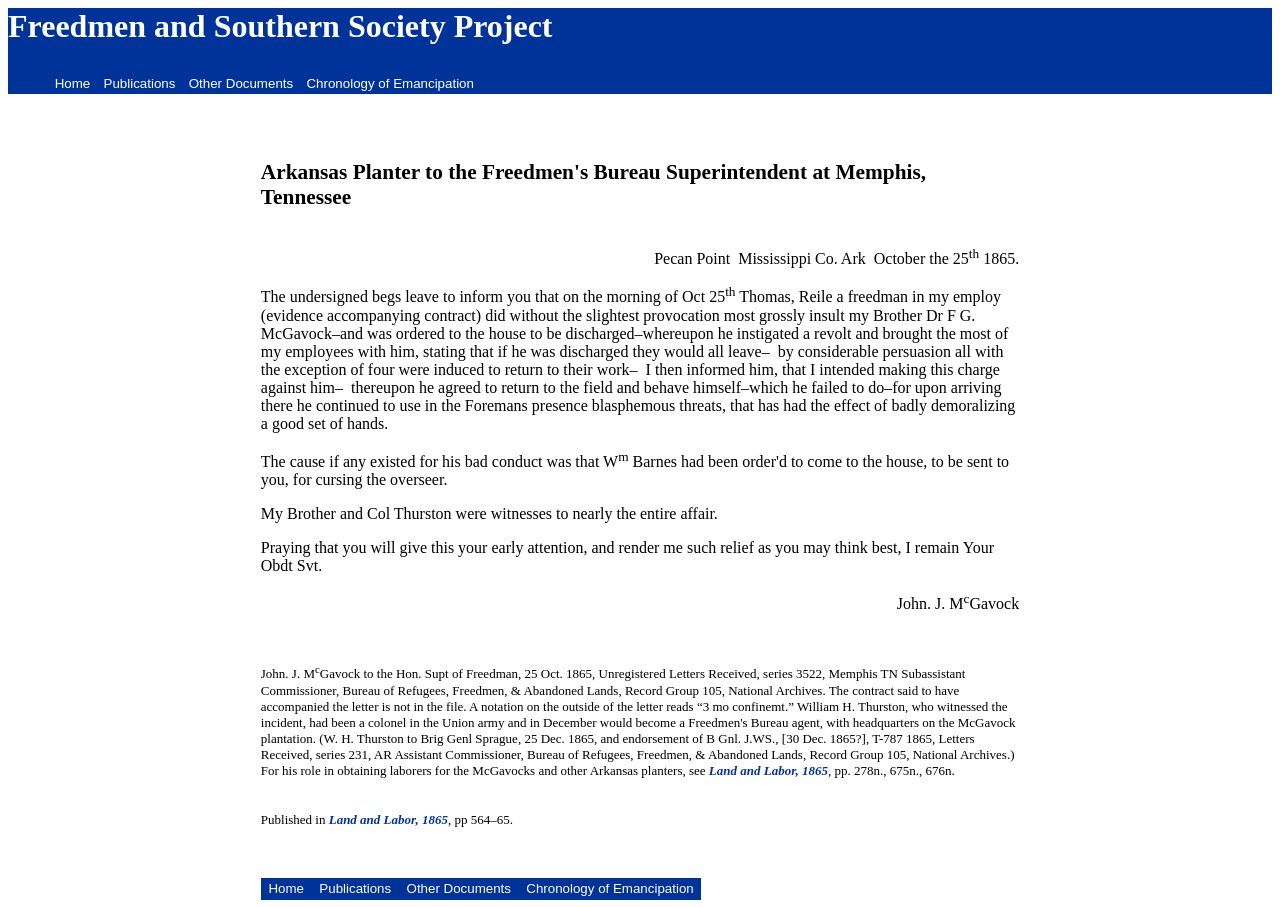Locate the bounding box coordinates of the item that should be clicked to fulfill the instruction: "Click on the 'Land and Labor, 1865' link".

[0.554, 0.841, 0.647, 0.857]